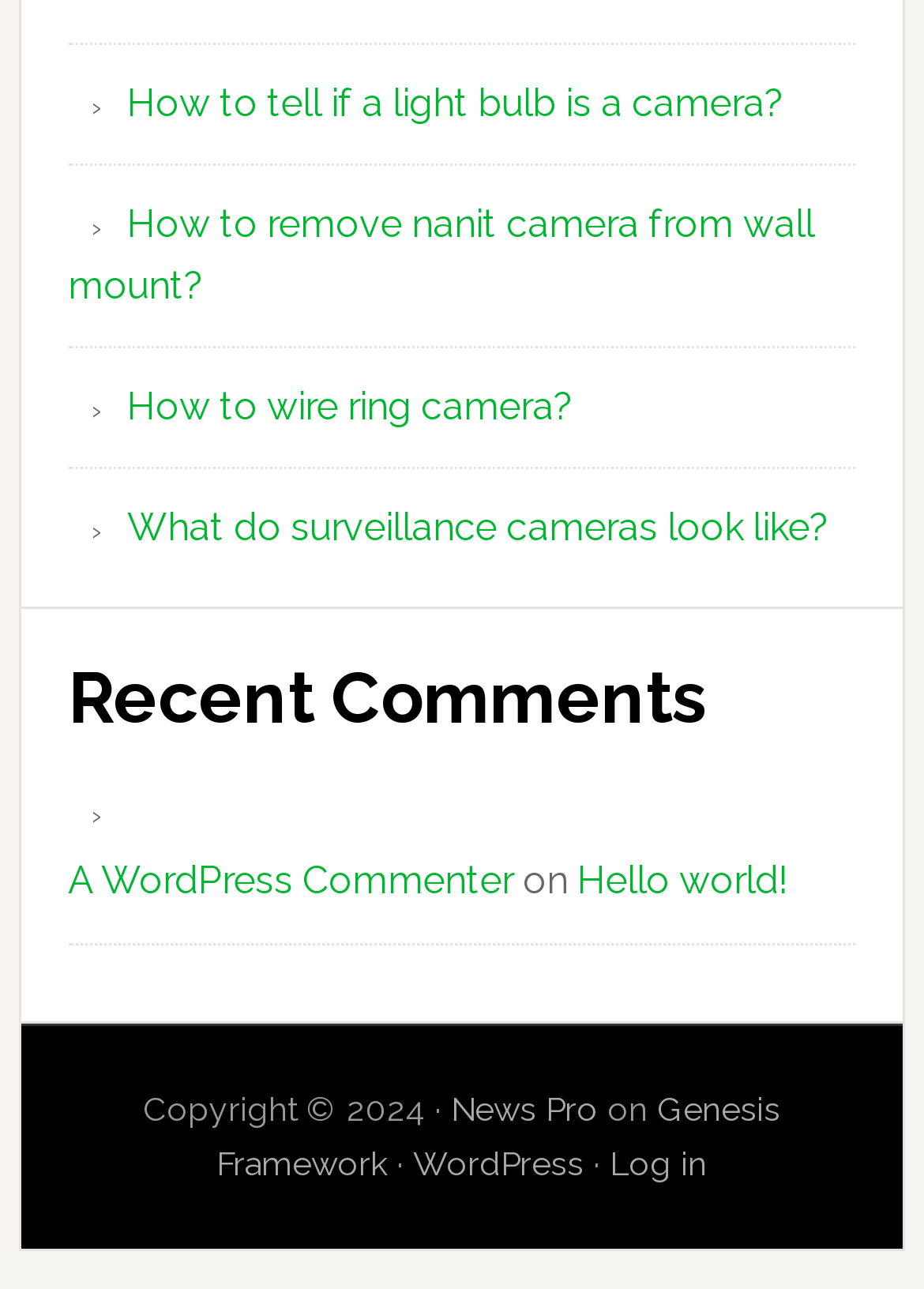Respond to the question below with a single word or phrase:
Who is the author of the first comment?

A WordPress Commenter